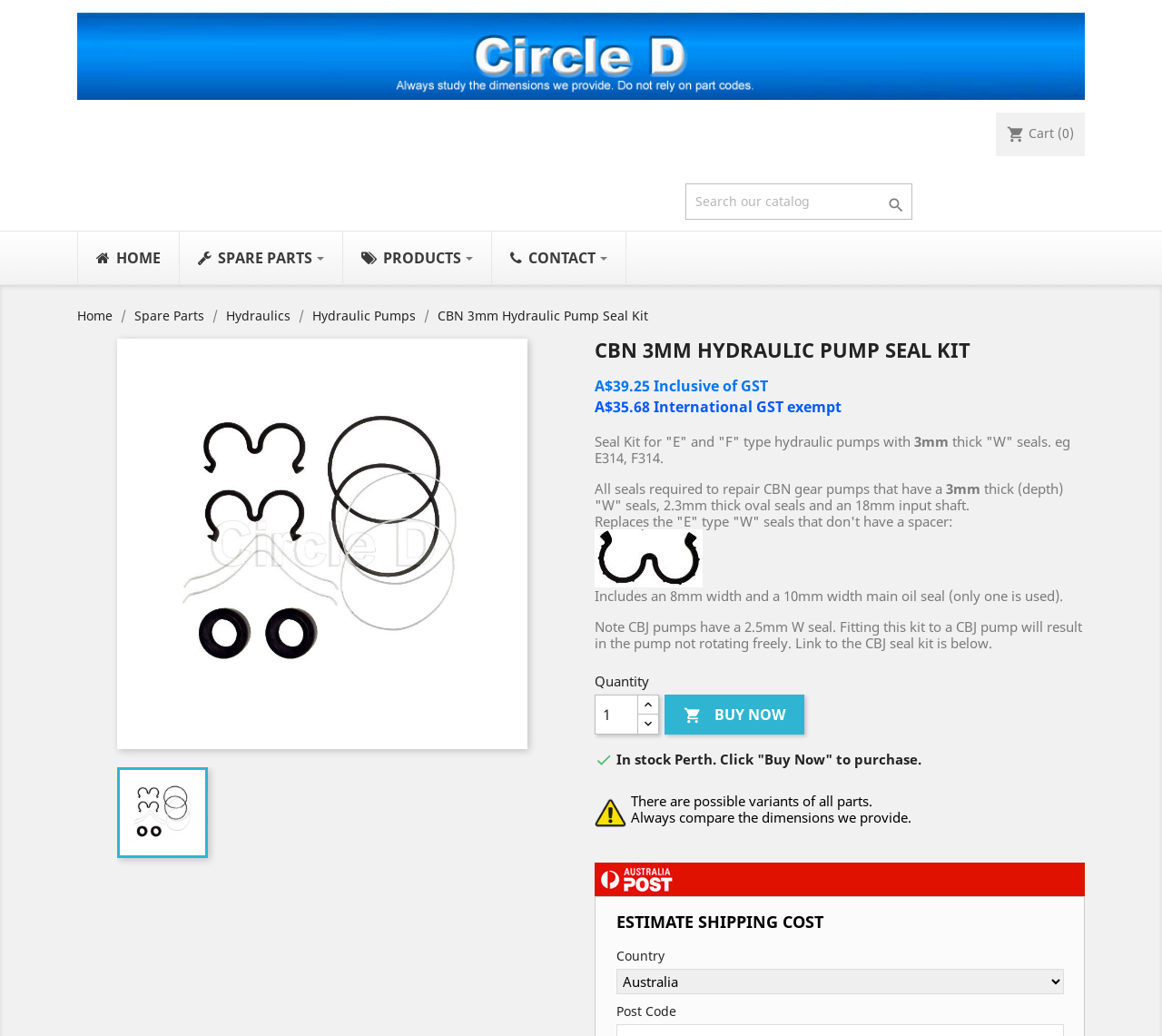Select the bounding box coordinates of the element I need to click to carry out the following instruction: "Estimate shipping cost".

[0.53, 0.879, 0.708, 0.9]